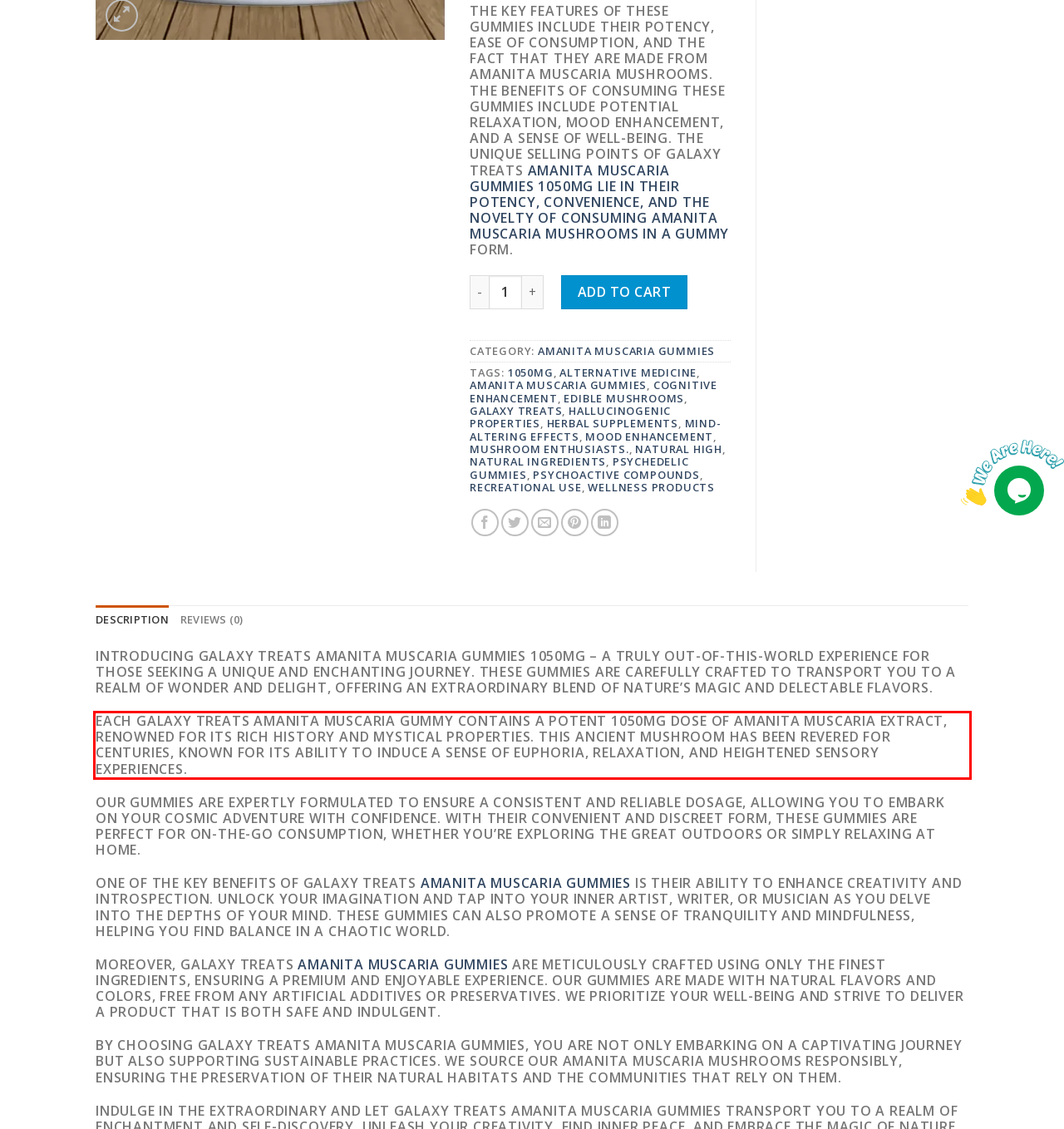You have a screenshot of a webpage, and there is a red bounding box around a UI element. Utilize OCR to extract the text within this red bounding box.

EACH GALAXY TREATS AMANITA MUSCARIA GUMMY CONTAINS A POTENT 1050MG DOSE OF AMANITA MUSCARIA EXTRACT, RENOWNED FOR ITS RICH HISTORY AND MYSTICAL PROPERTIES. THIS ANCIENT MUSHROOM HAS BEEN REVERED FOR CENTURIES, KNOWN FOR ITS ABILITY TO INDUCE A SENSE OF EUPHORIA, RELAXATION, AND HEIGHTENED SENSORY EXPERIENCES.